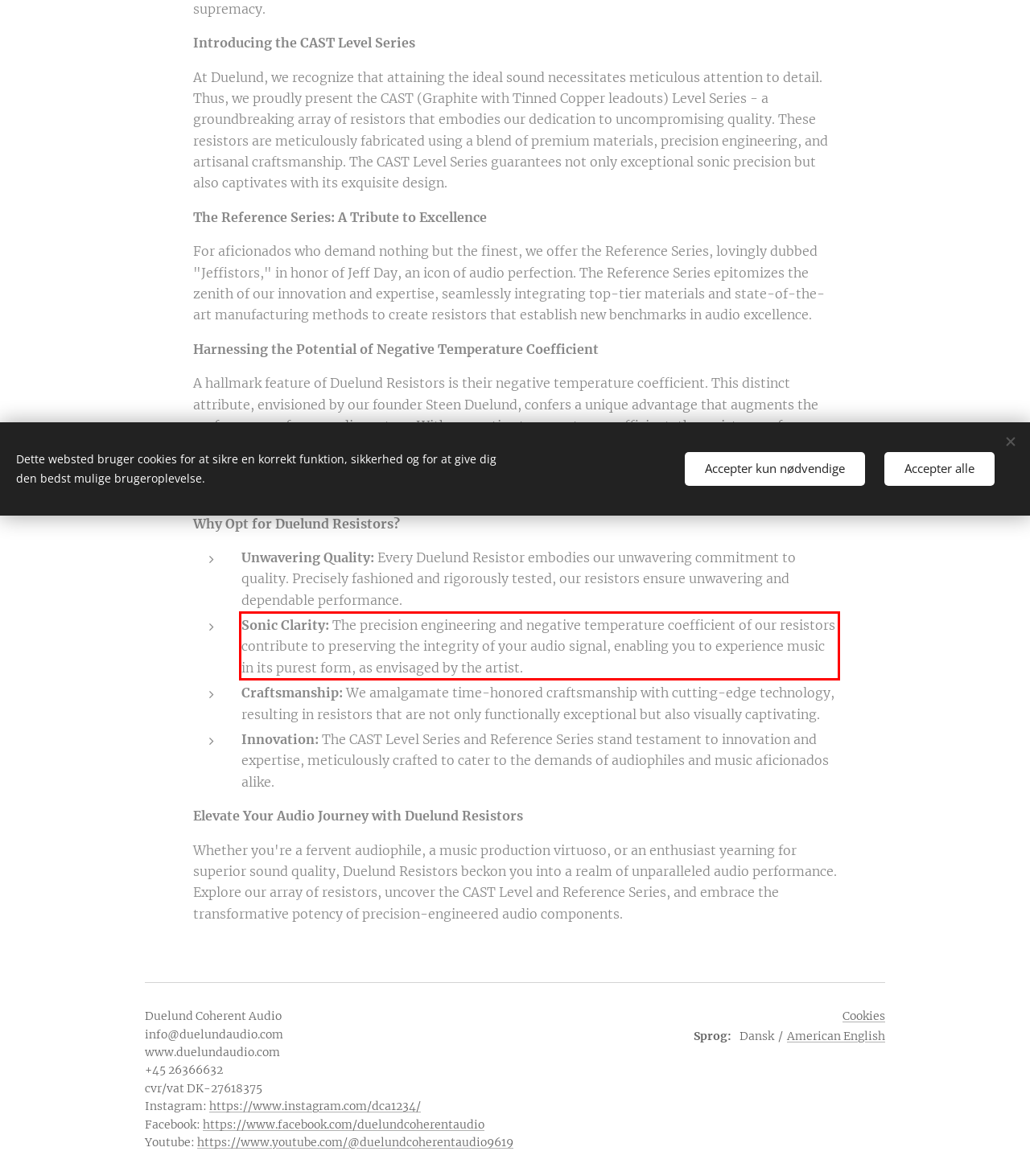Within the screenshot of the webpage, locate the red bounding box and use OCR to identify and provide the text content inside it.

Sonic Clarity: The precision engineering and negative temperature coefficient of our resistors contribute to preserving the integrity of your audio signal, enabling you to experience music in its purest form, as envisaged by the artist.